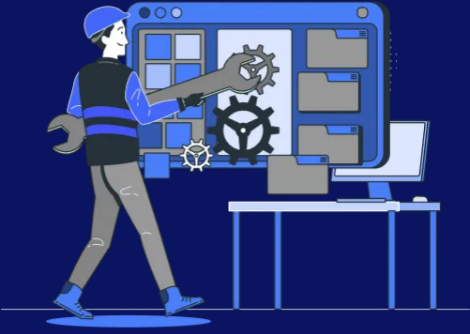What is the background of the image?
Refer to the image and provide a thorough answer to the question.

The background of the image features a large digital interface that resembles a computer screen filled with various tools and components, symbolizing a tech-focused environment, which aligns well with the idea of custom tool manufacturing and rapid prototyping.